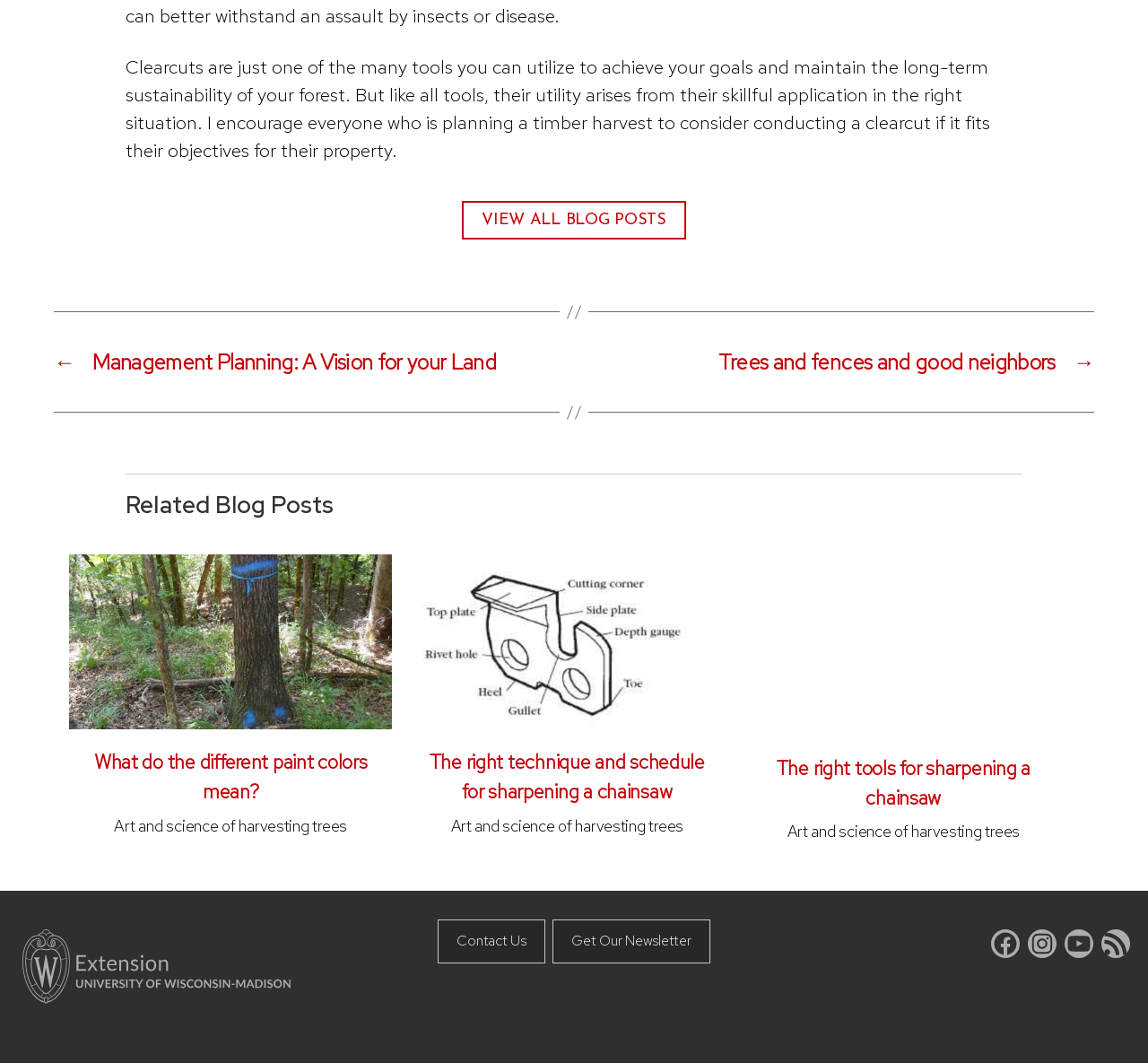Find the bounding box coordinates for the HTML element specified by: "Get Our Newsletter".

[0.482, 0.865, 0.618, 0.907]